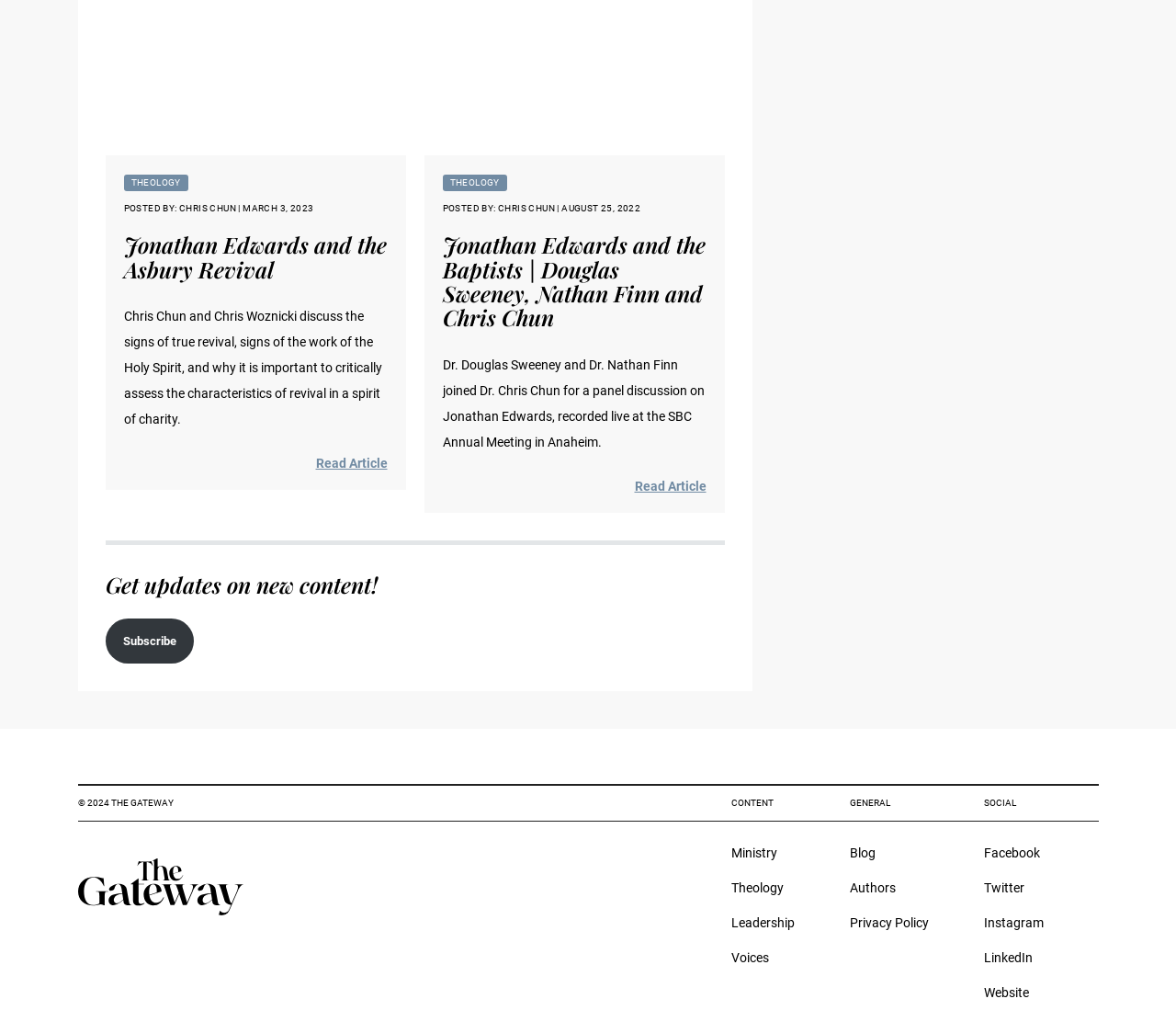Please predict the bounding box coordinates of the element's region where a click is necessary to complete the following instruction: "Visit the 'Ministry' page". The coordinates should be represented by four float numbers between 0 and 1, i.e., [left, top, right, bottom].

[0.621, 0.819, 0.661, 0.833]